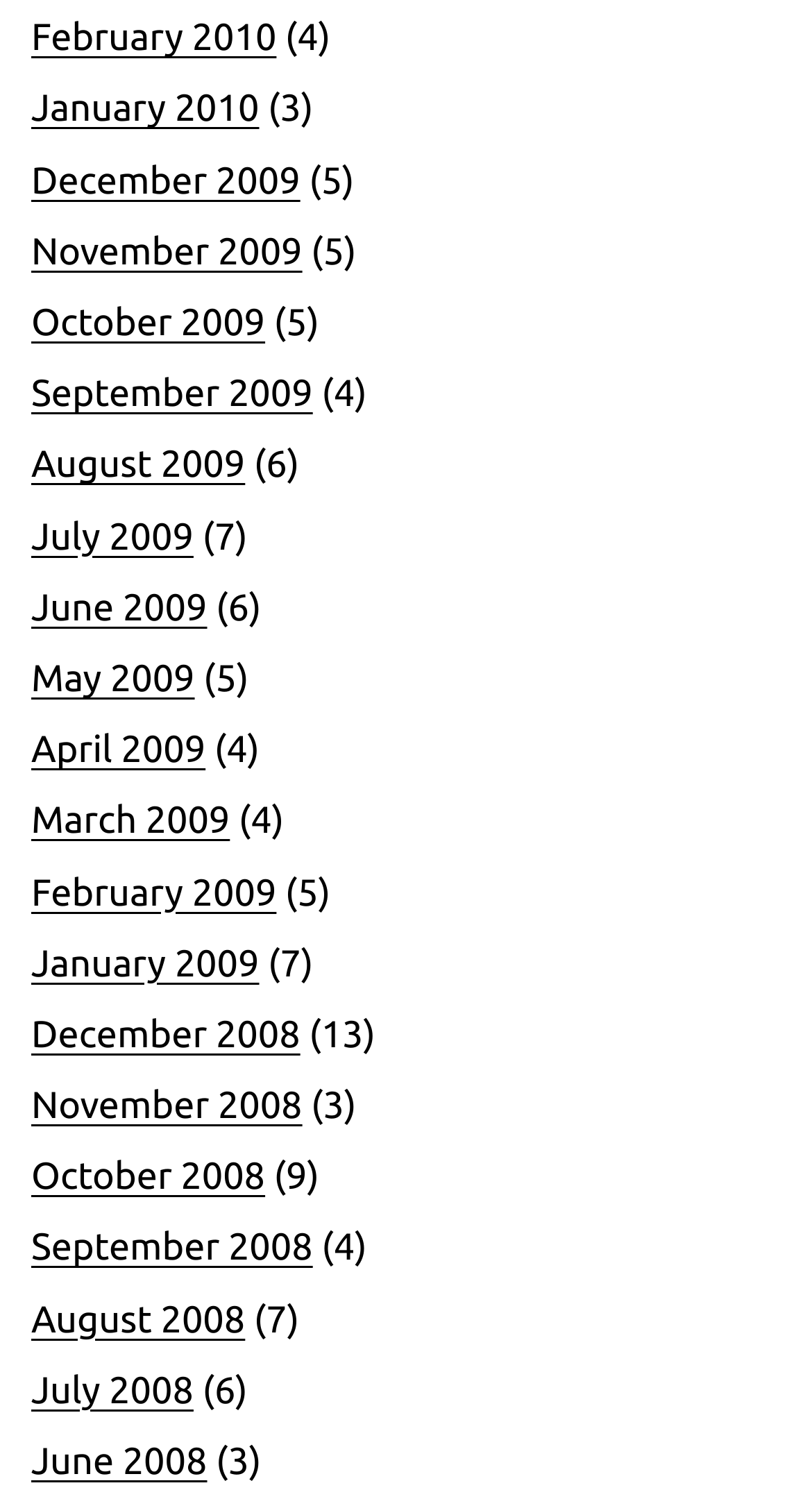How many links are there for the year 2009?
Please provide a comprehensive answer based on the details in the screenshot.

I counted the number of links for each month in the year 2009 and found that there are 12 links, one for each month from January to December.